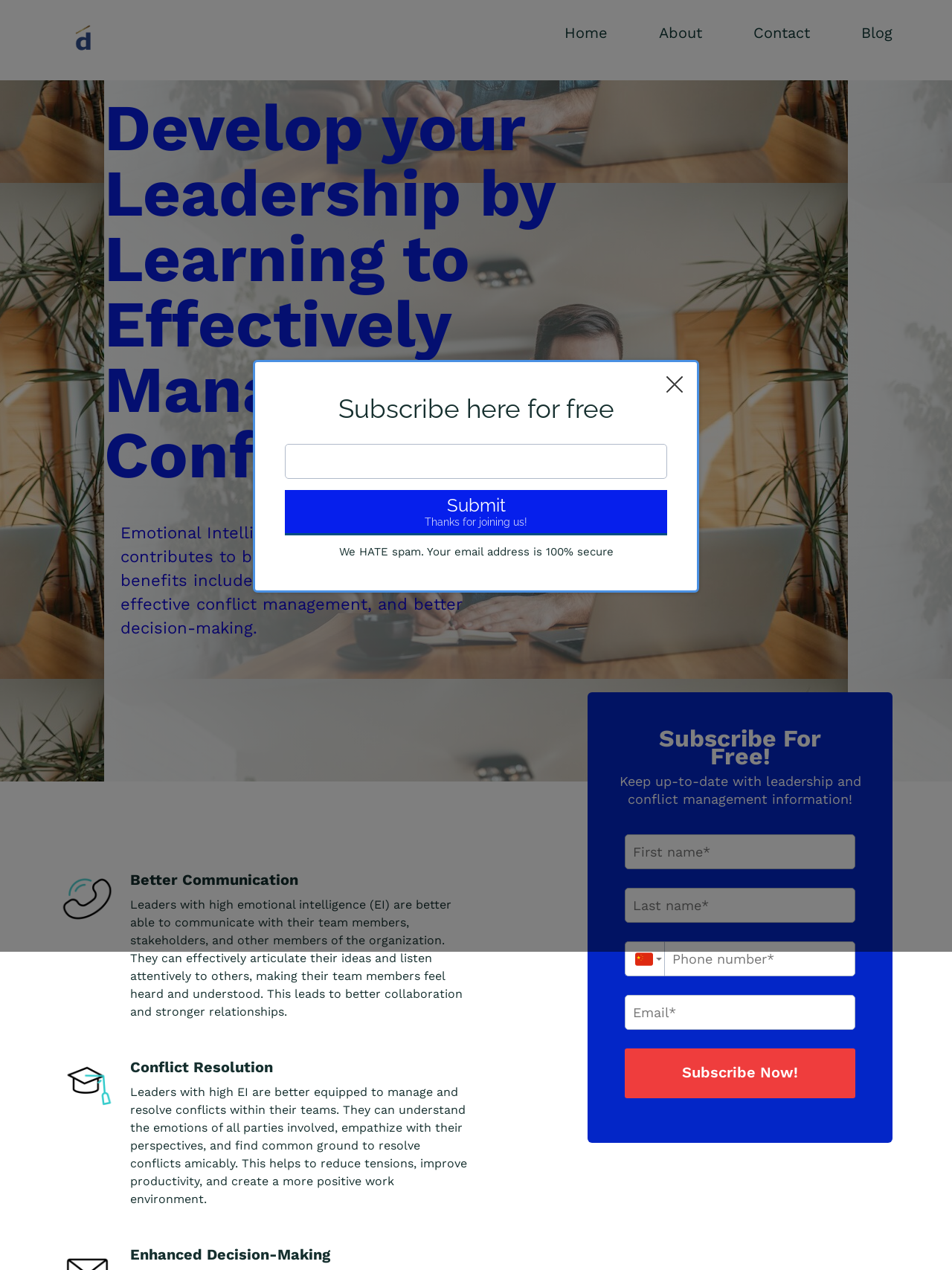Determine the bounding box coordinates for the area you should click to complete the following instruction: "Click on the About link".

[0.692, 0.02, 0.738, 0.032]